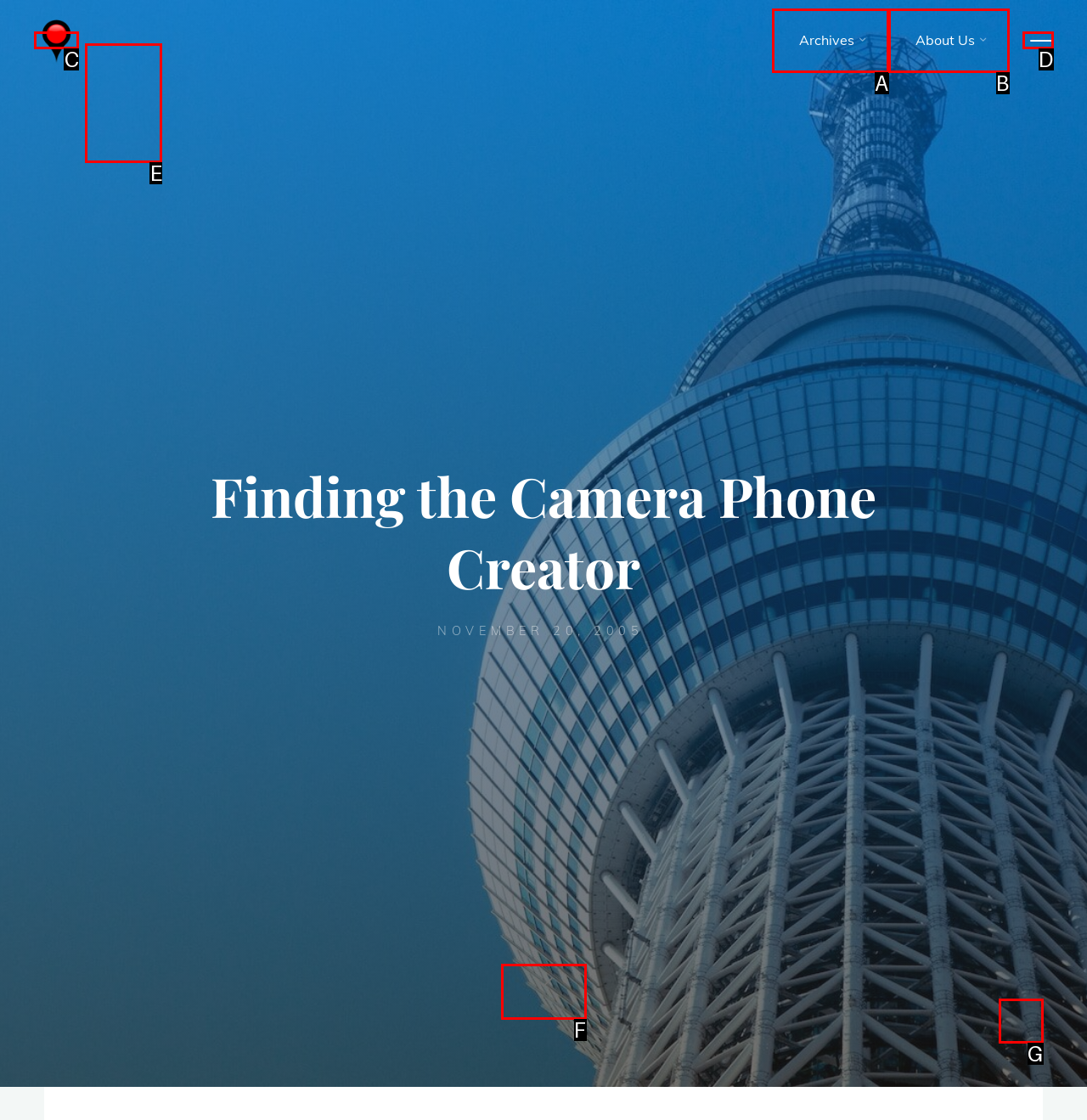Select the appropriate option that fits: title="Wireless Watch Japan"
Reply with the letter of the correct choice.

C